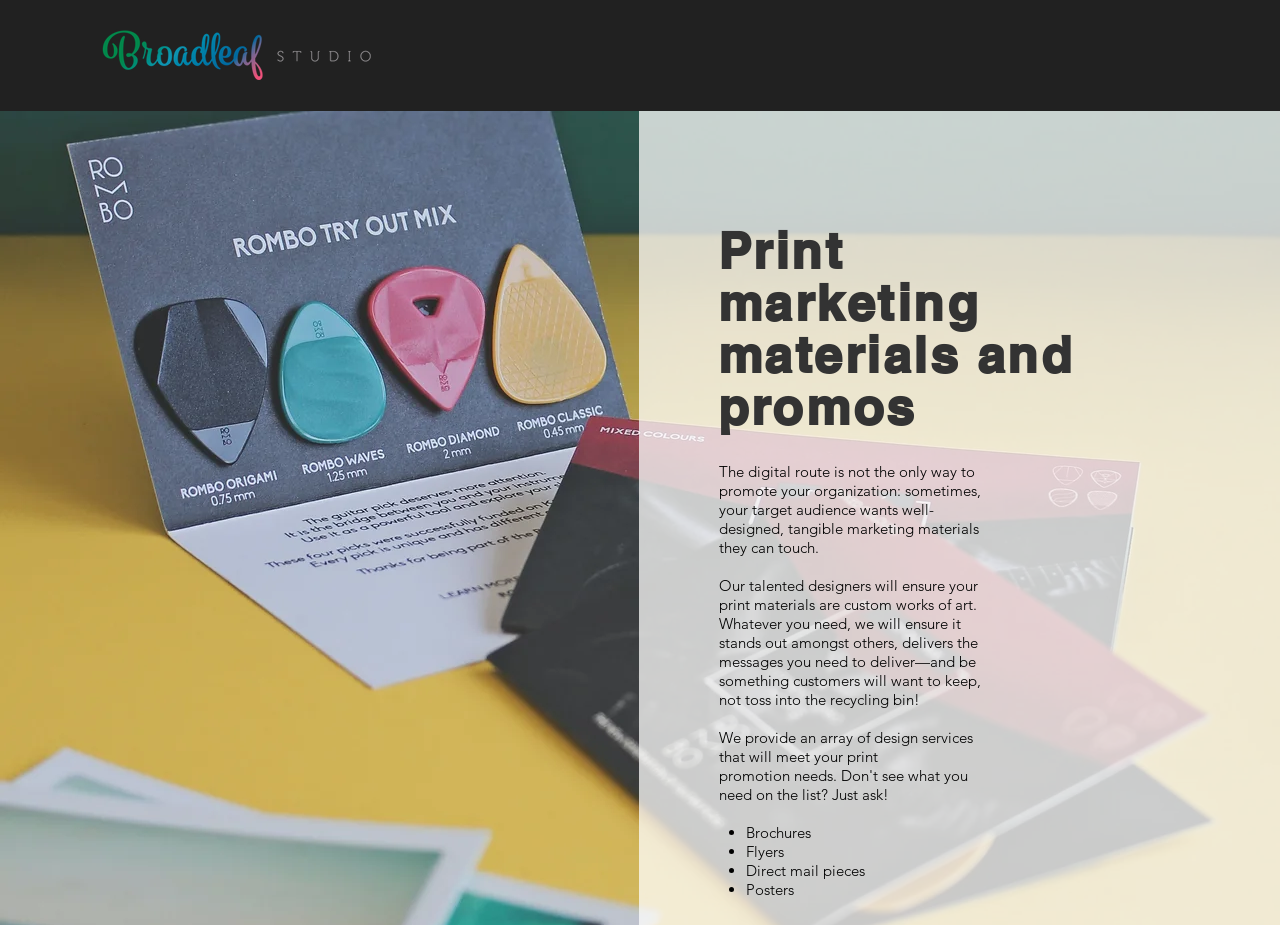From the webpage screenshot, identify the region described by News Stories. Provide the bounding box coordinates as (top-left x, top-left y, bottom-right x, bottom-right y), with each value being a floating point number between 0 and 1.

None